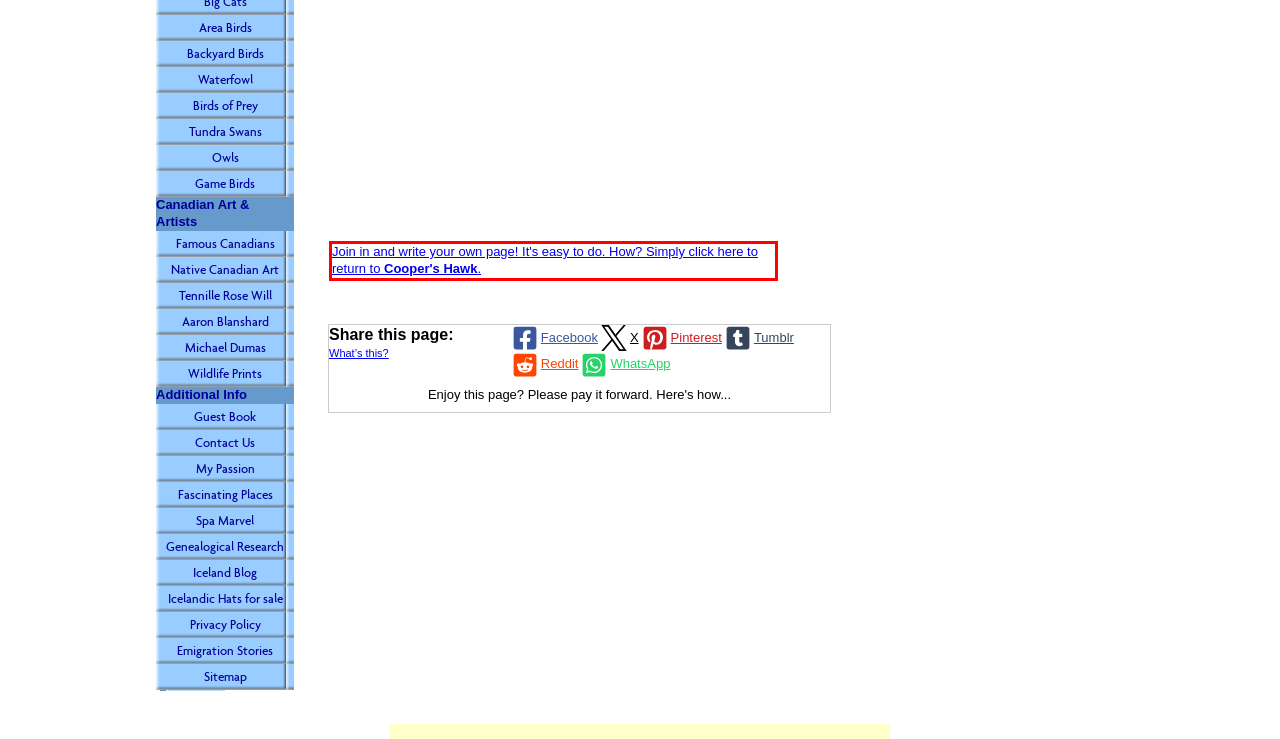Identify the text within the red bounding box on the webpage screenshot and generate the extracted text content.

Join in and write your own page! It's easy to do. How? Simply click here to return to Cooper's Hawk.